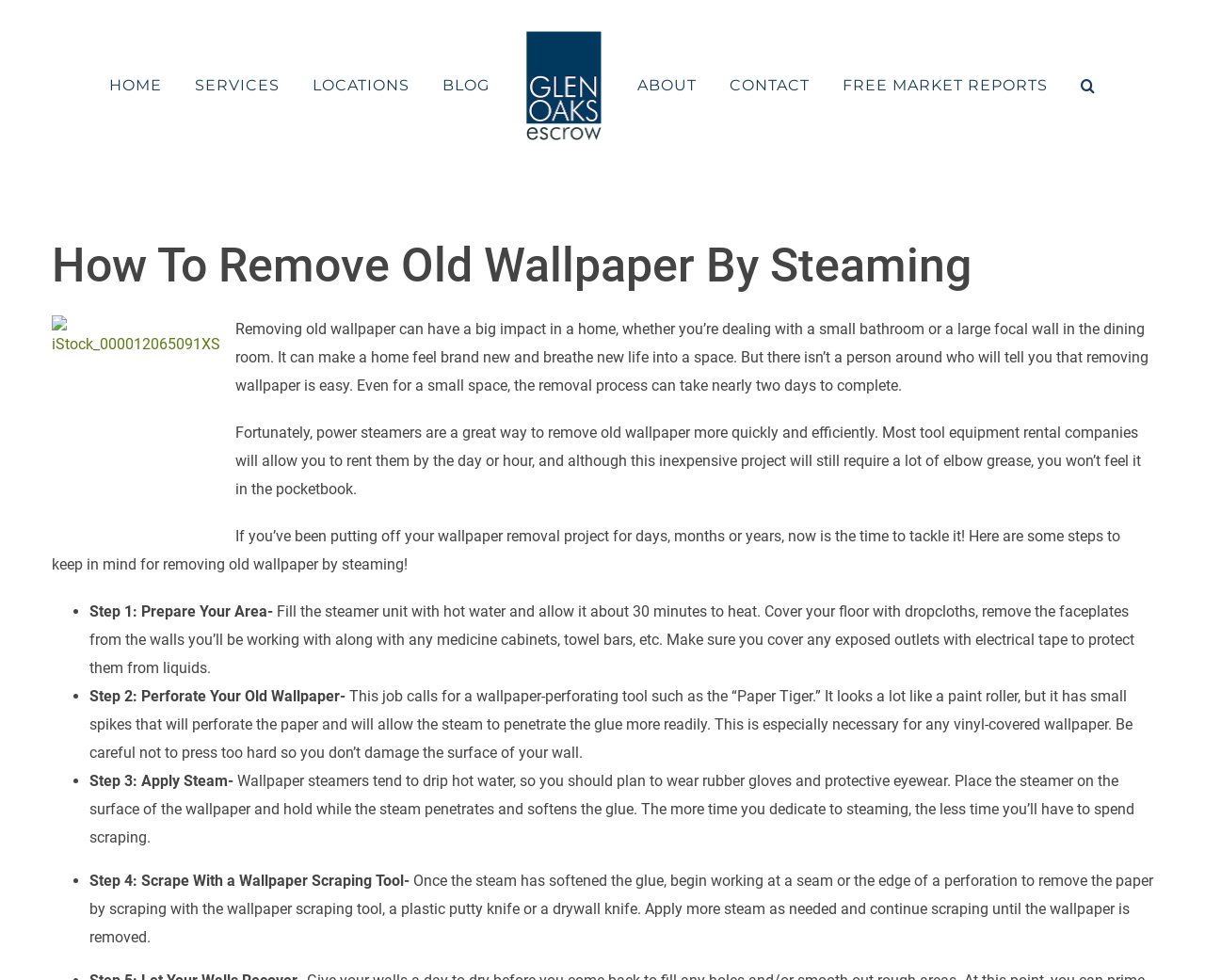Find the bounding box coordinates of the element you need to click on to perform this action: 'Click the 'FREE MARKET REPORTS' link'. The coordinates should be represented by four float values between 0 and 1, in the format [left, top, right, bottom].

[0.699, 0.047, 0.87, 0.128]